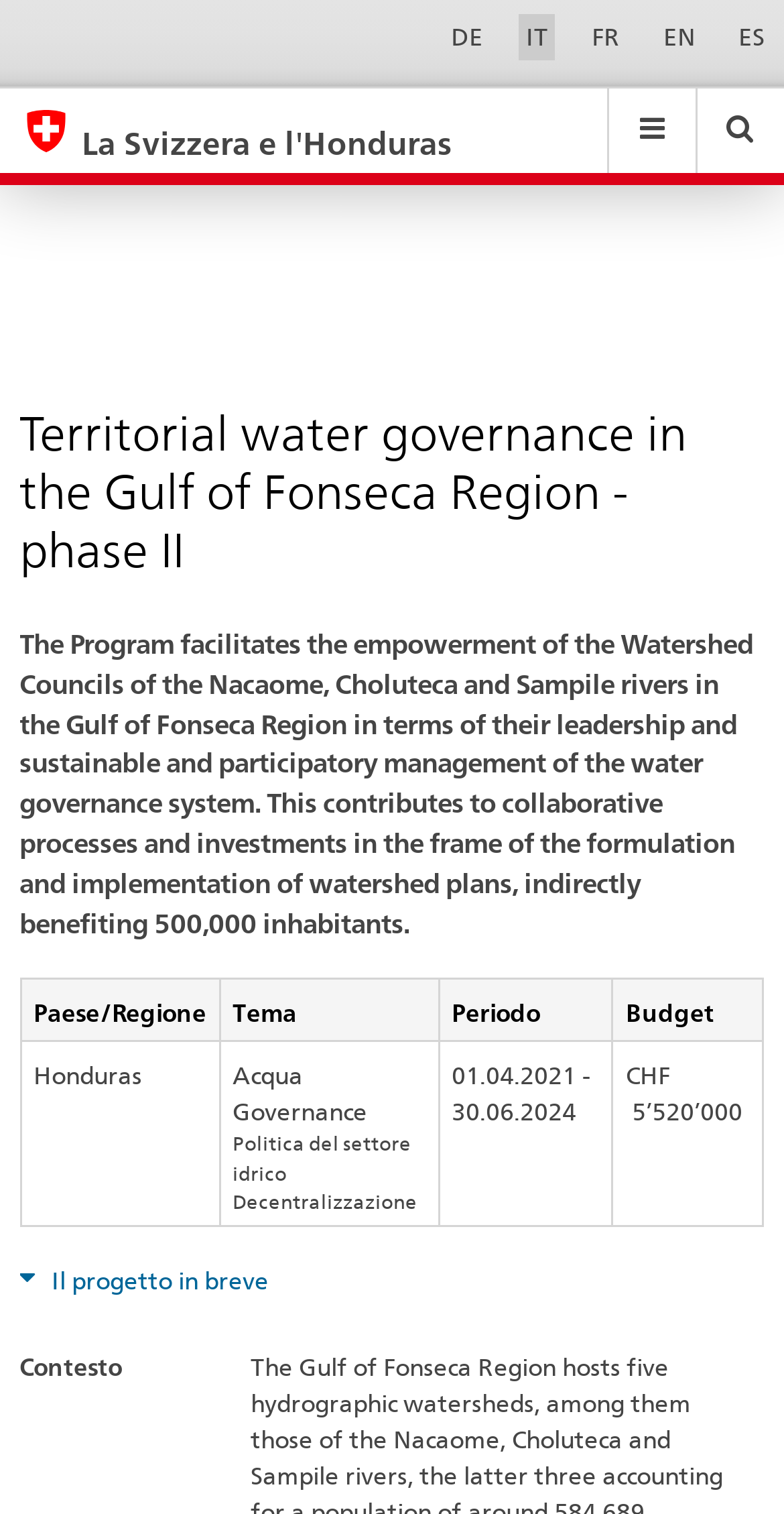Determine the bounding box for the described HTML element: "EN". Ensure the coordinates are four float numbers between 0 and 1 in the format [left, top, right, bottom].

[0.837, 0.01, 0.896, 0.039]